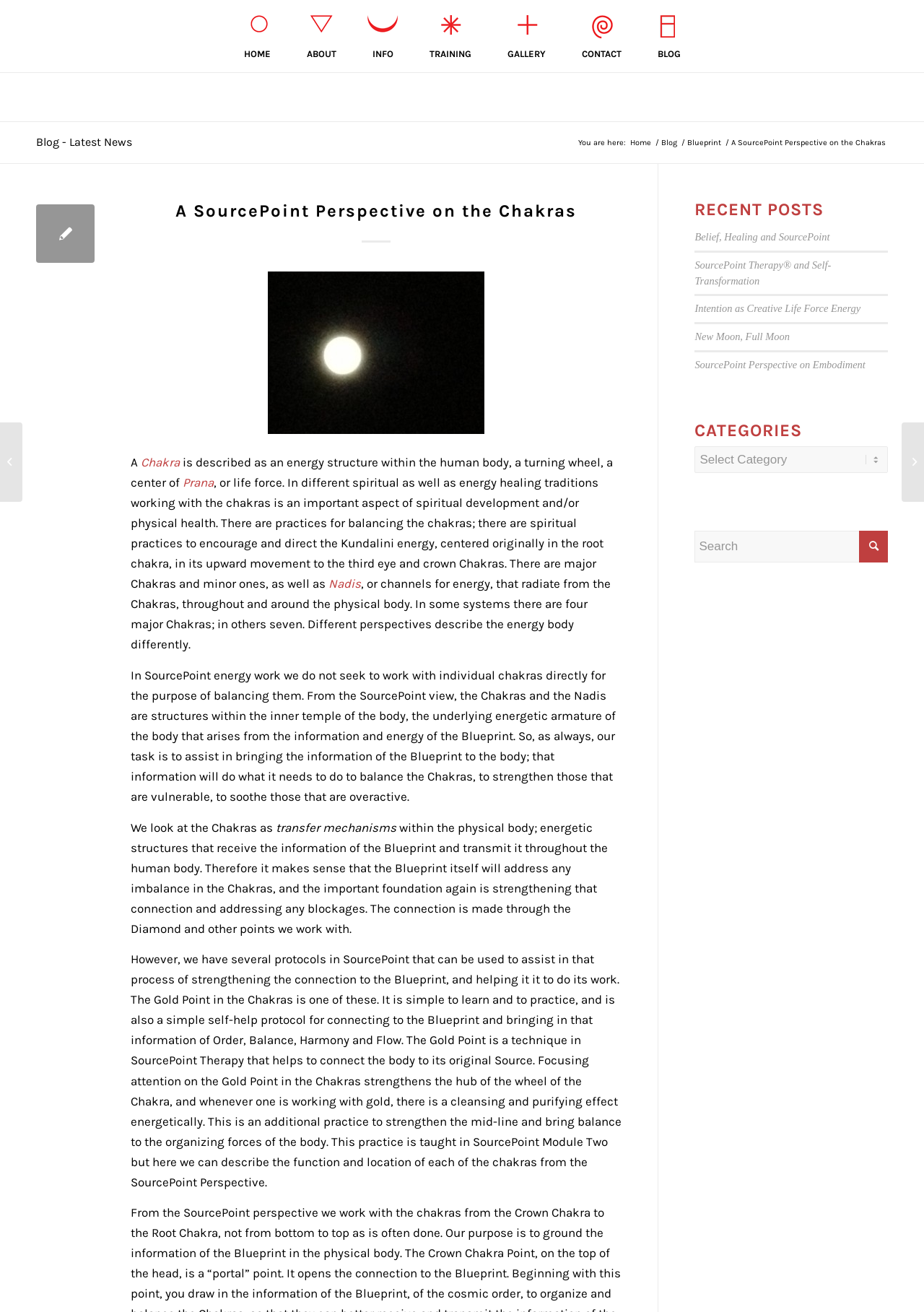Examine the screenshot and answer the question in as much detail as possible: What is the name of the energy structure within the human body?

Based on the webpage content, the energy structure within the human body is referred to as a Chakra, which is described as a turning wheel, a center of energy, and a structure that receives information from the Blueprint and transmits it throughout the human body.